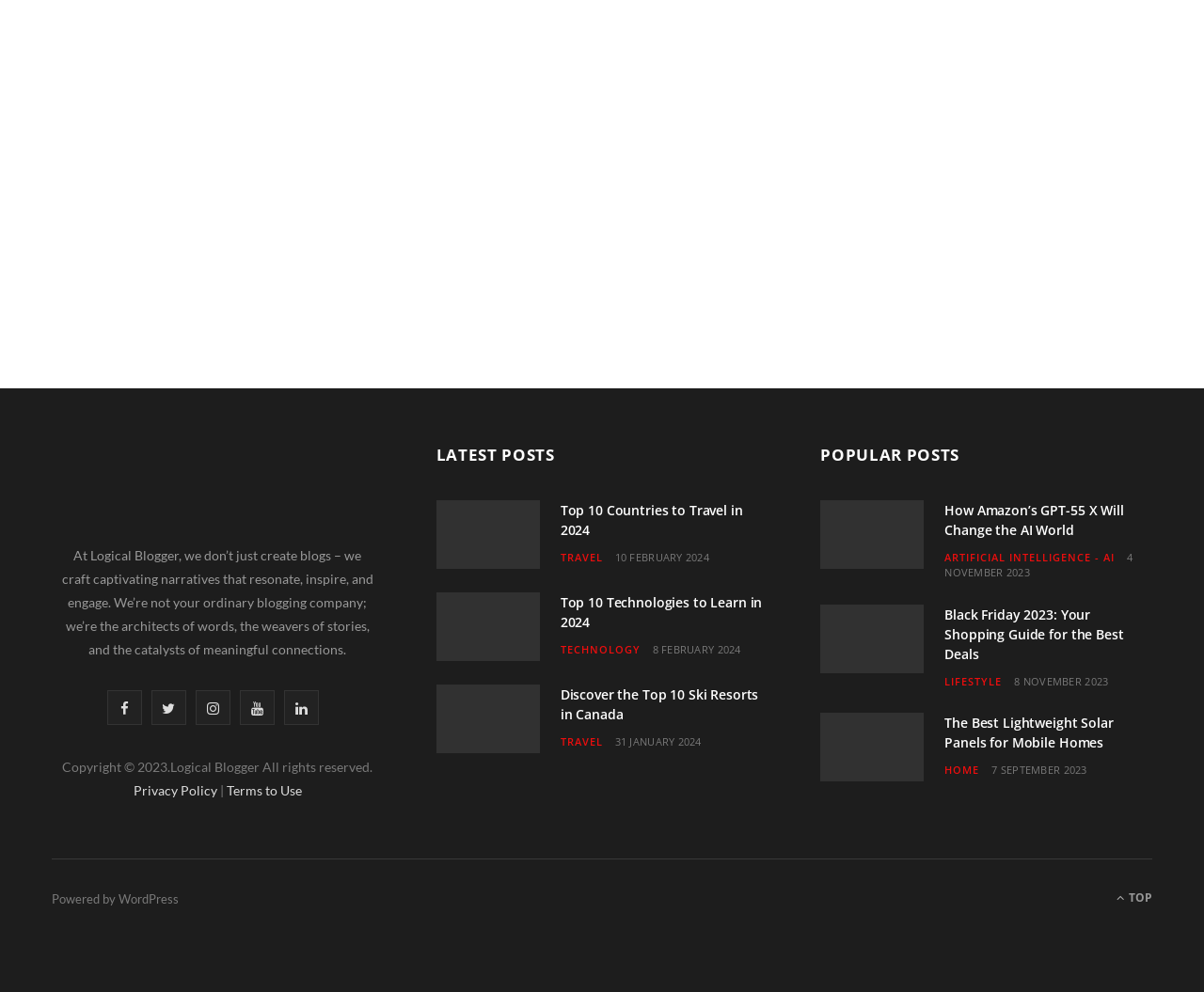Extract the bounding box coordinates of the UI element described by: "Privacy Policy". The coordinates should include four float numbers ranging from 0 to 1, e.g., [left, top, right, bottom].

[0.111, 0.447, 0.183, 0.463]